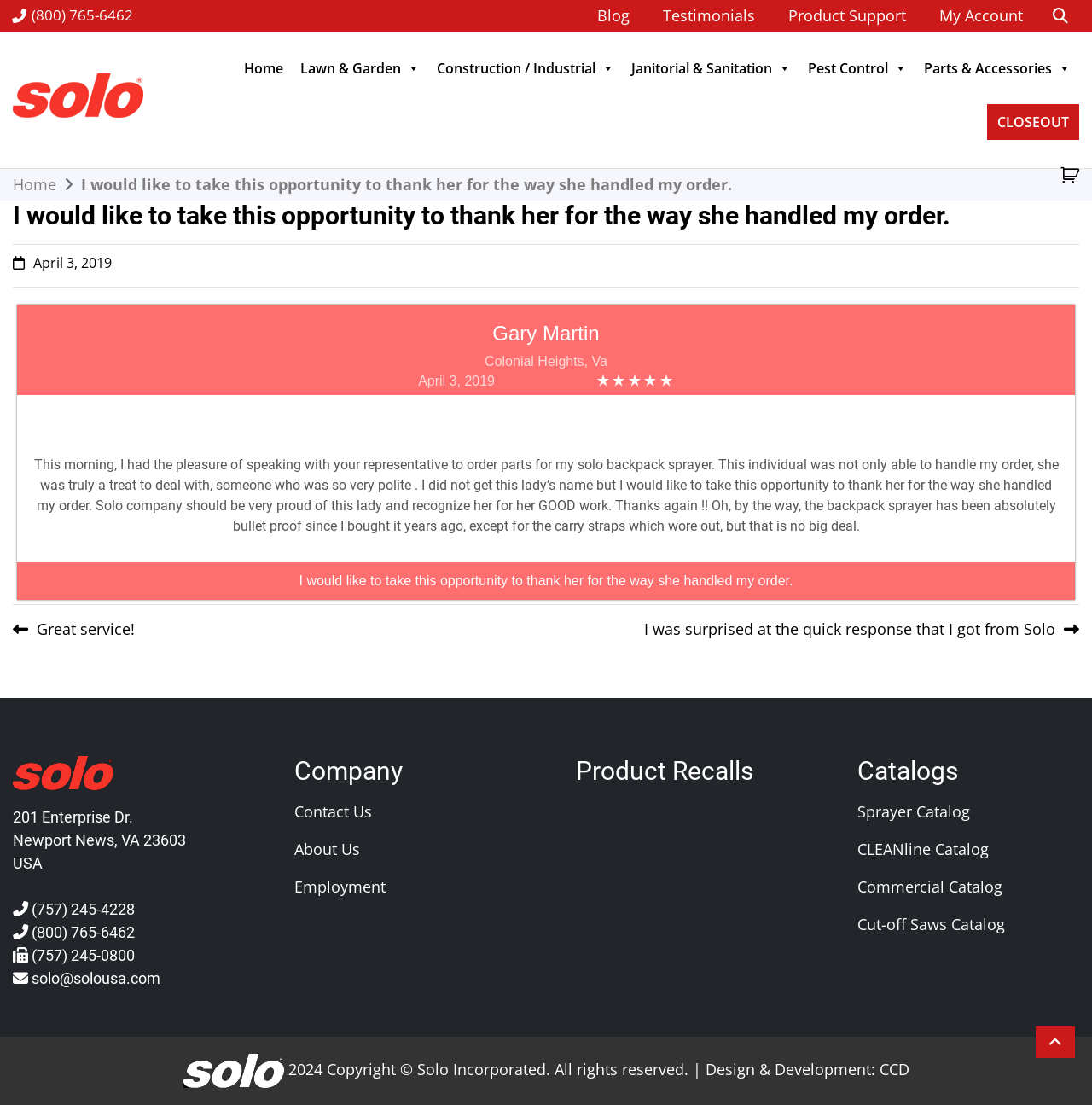What is the address of the company?
With the help of the image, please provide a detailed response to the question.

I found the address of the company by looking at the static text elements in the footer section. The address is composed of three parts: '201 Enterprise Dr.' with bounding box coordinates [0.012, 0.731, 0.122, 0.747], 'Newport News, VA 23603' with bounding box coordinates [0.012, 0.752, 0.17, 0.768], and 'USA' with bounding box coordinates [0.012, 0.773, 0.039, 0.789]. The complete address is '201 Enterprise Dr., Newport News, VA 23603, USA'.